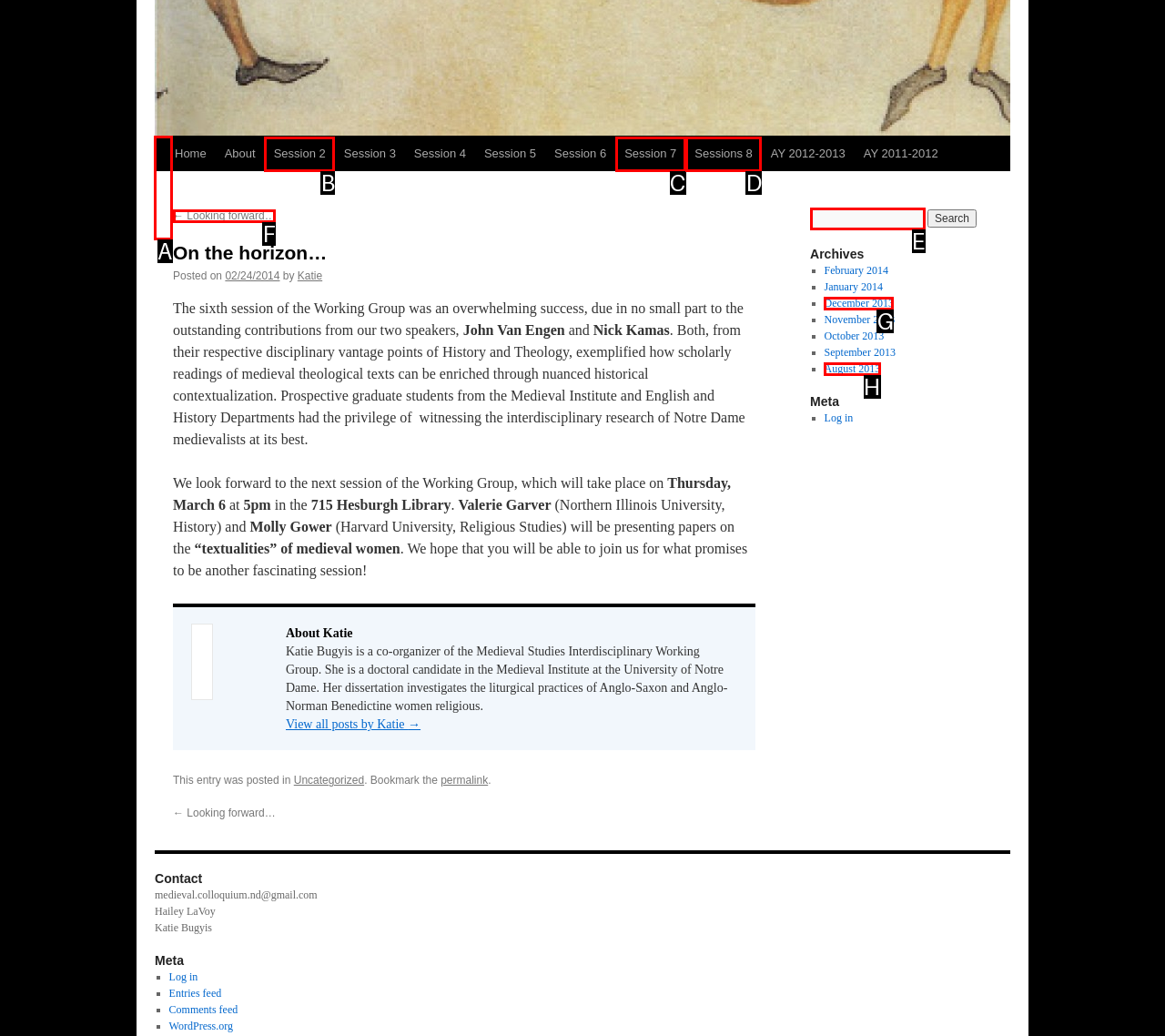Given the description: ← Looking forward…, identify the HTML element that fits best. Respond with the letter of the correct option from the choices.

F